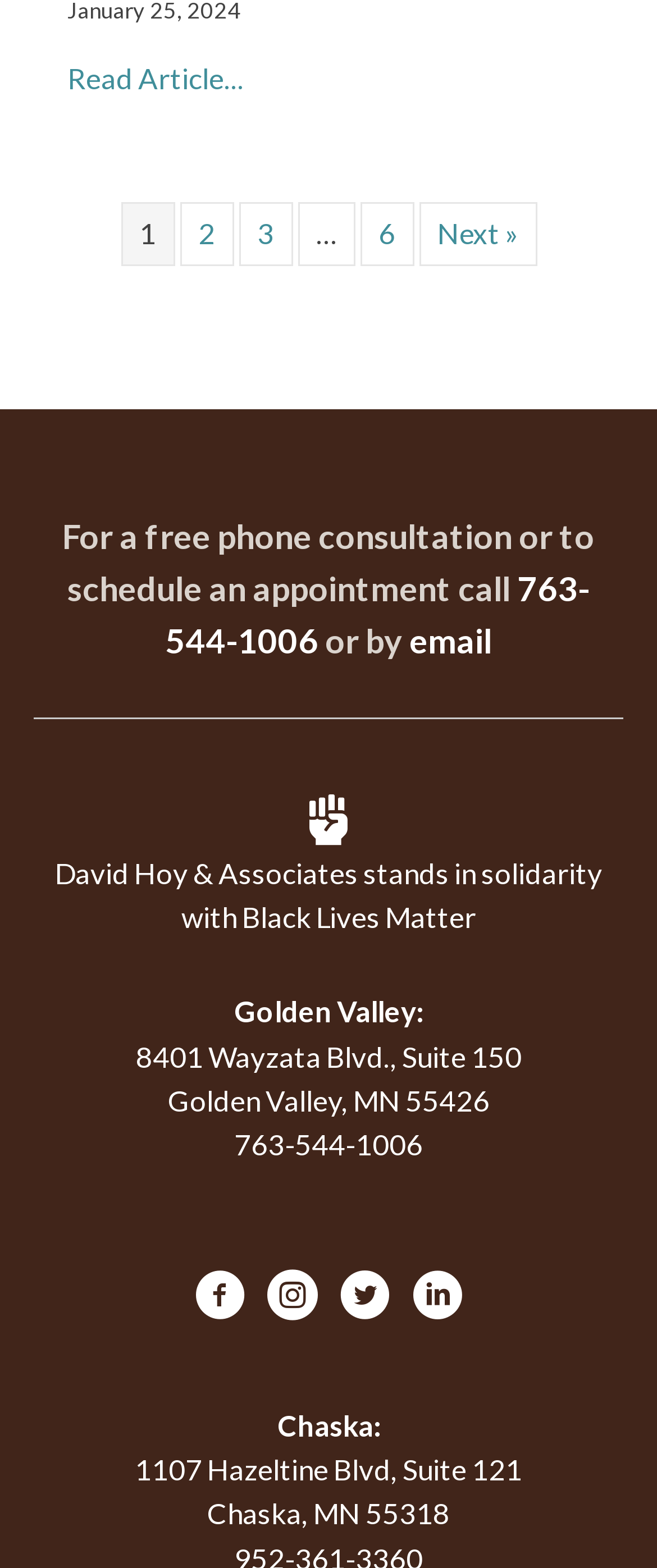Please identify the bounding box coordinates of the element on the webpage that should be clicked to follow this instruction: "Go to page 2". The bounding box coordinates should be given as four float numbers between 0 and 1, formatted as [left, top, right, bottom].

[0.273, 0.129, 0.355, 0.17]